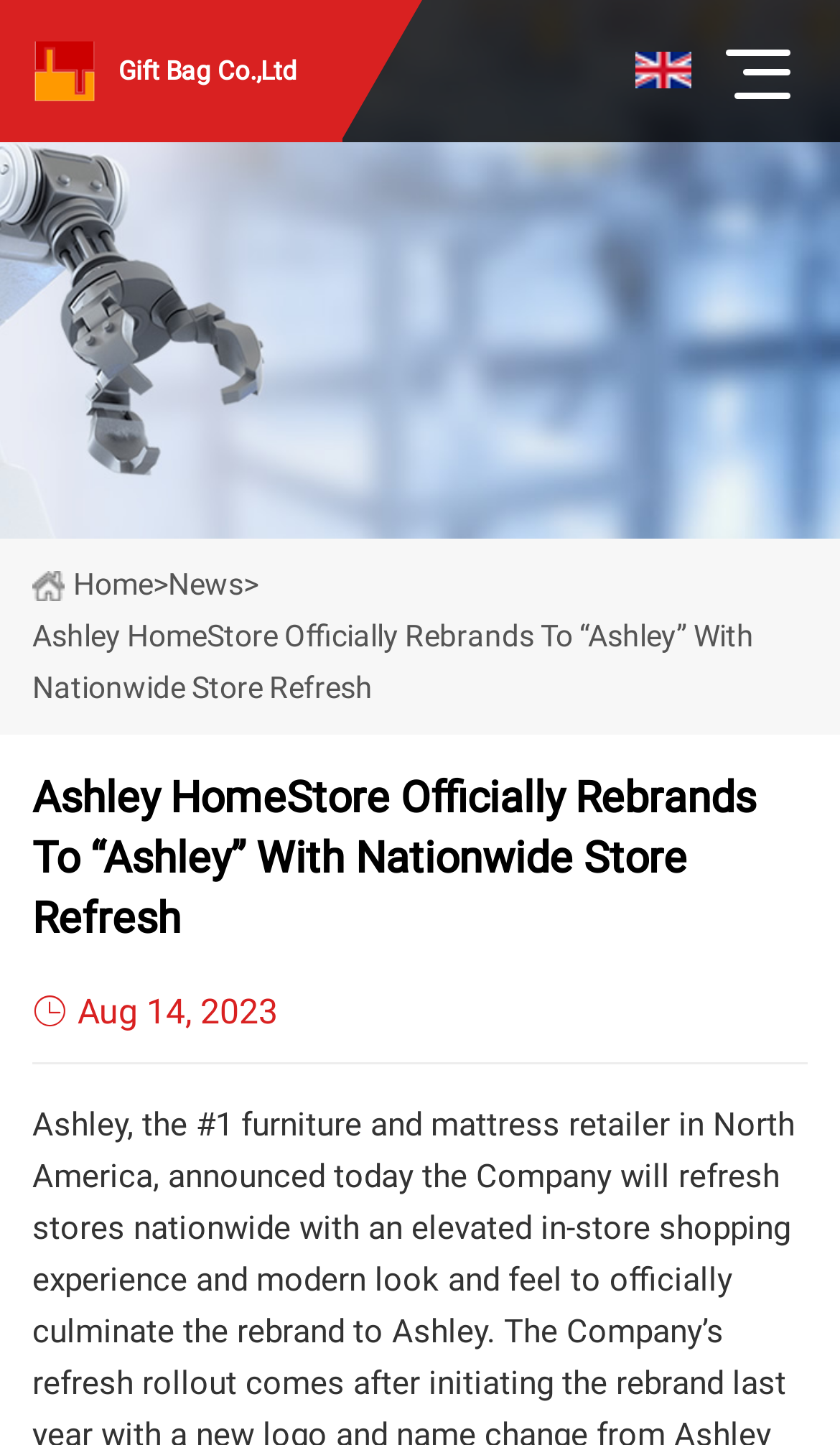Can you identify and provide the main heading of the webpage?

Ashley HomeStore Officially Rebrands To “Ashley” With Nationwide Store Refresh